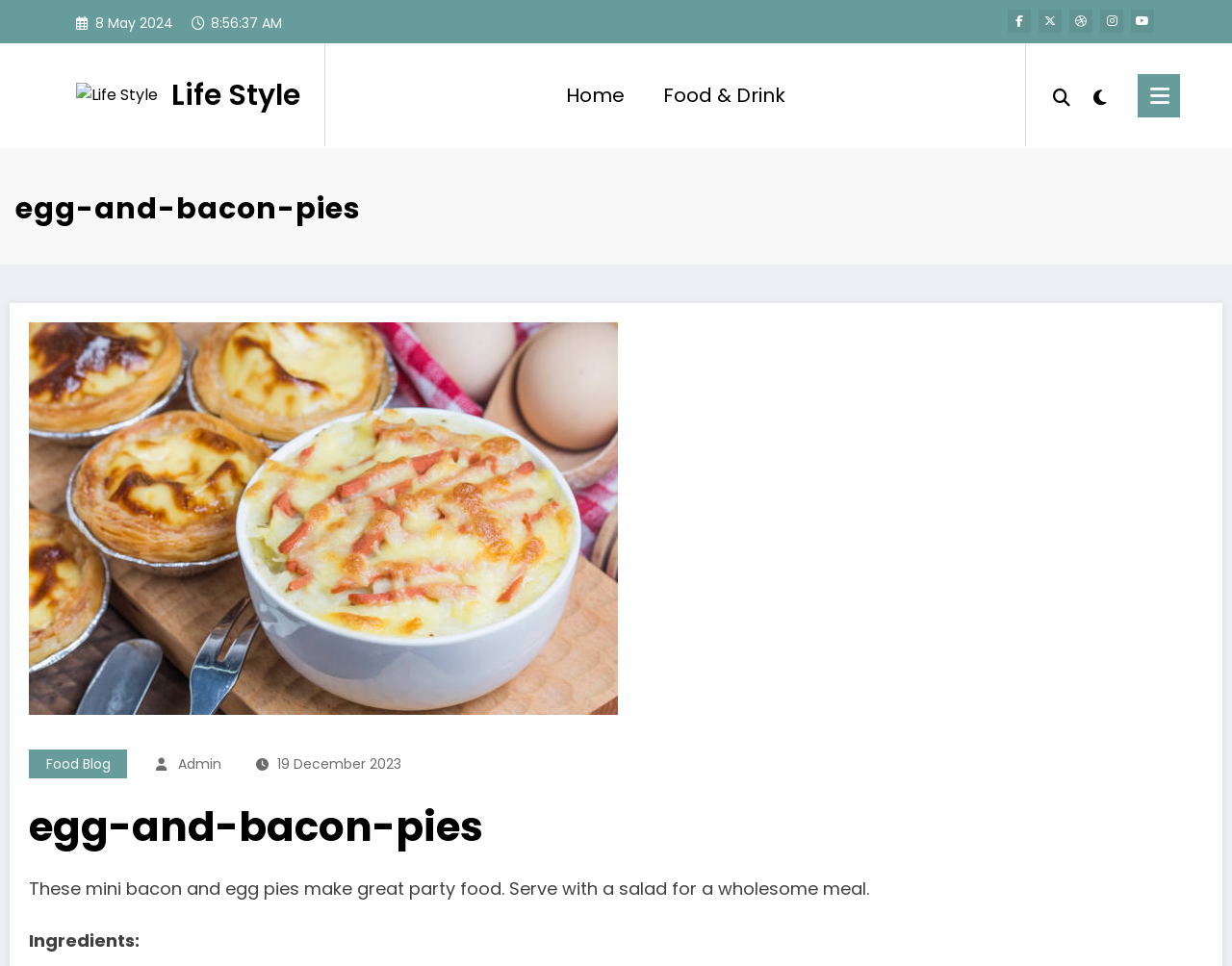Locate the UI element described by aria-label="spnc_light" title="Dark Light Layout" in the provided webpage screenshot. Return the bounding box coordinates in the format (top-left x, top-left y, bottom-right x, bottom-right y), ensuring all values are between 0 and 1.

[0.887, 0.076, 0.898, 0.122]